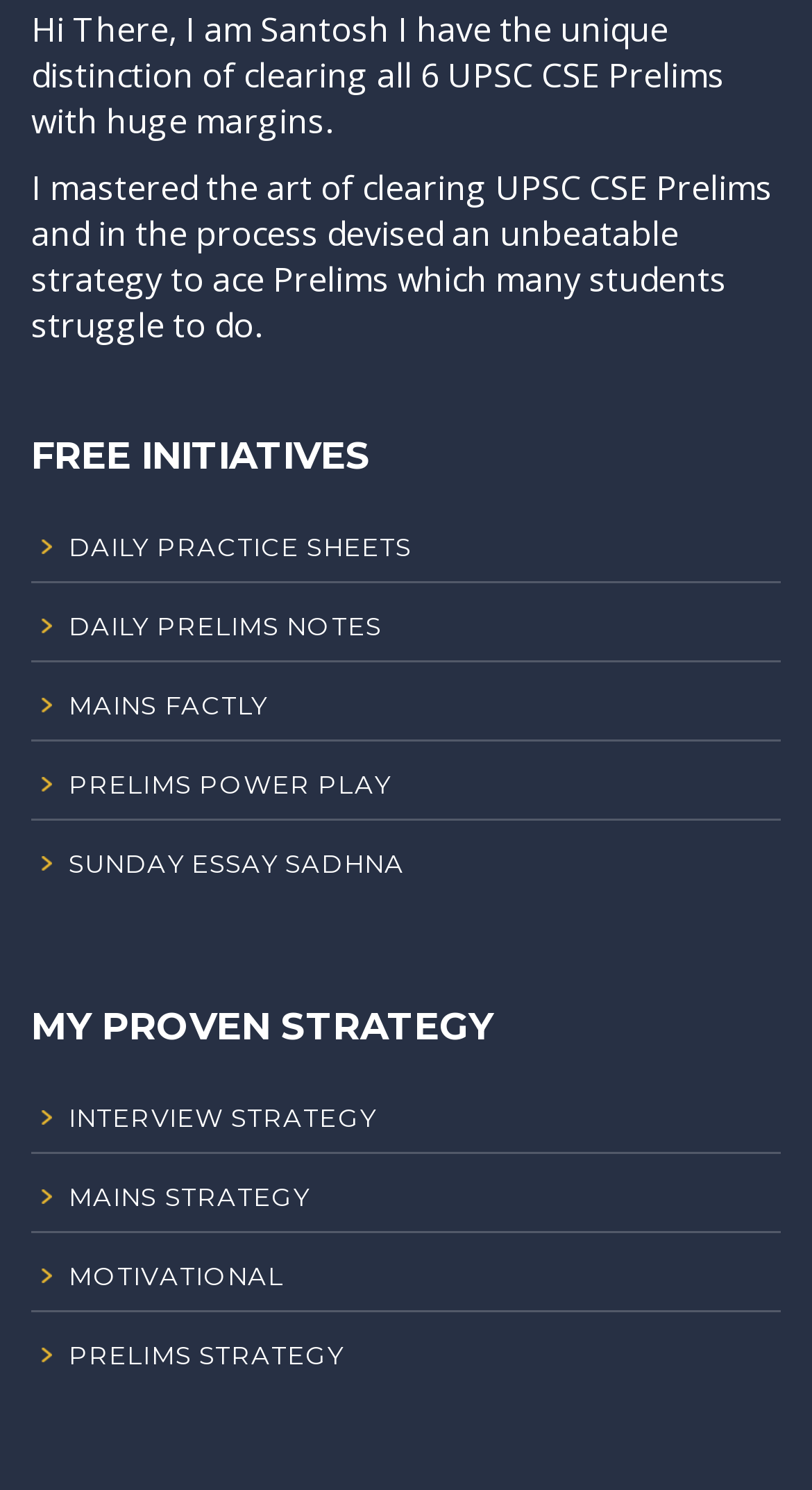Identify the bounding box coordinates of the clickable region to carry out the given instruction: "Check out MAINS FACTLY".

[0.038, 0.458, 0.962, 0.498]